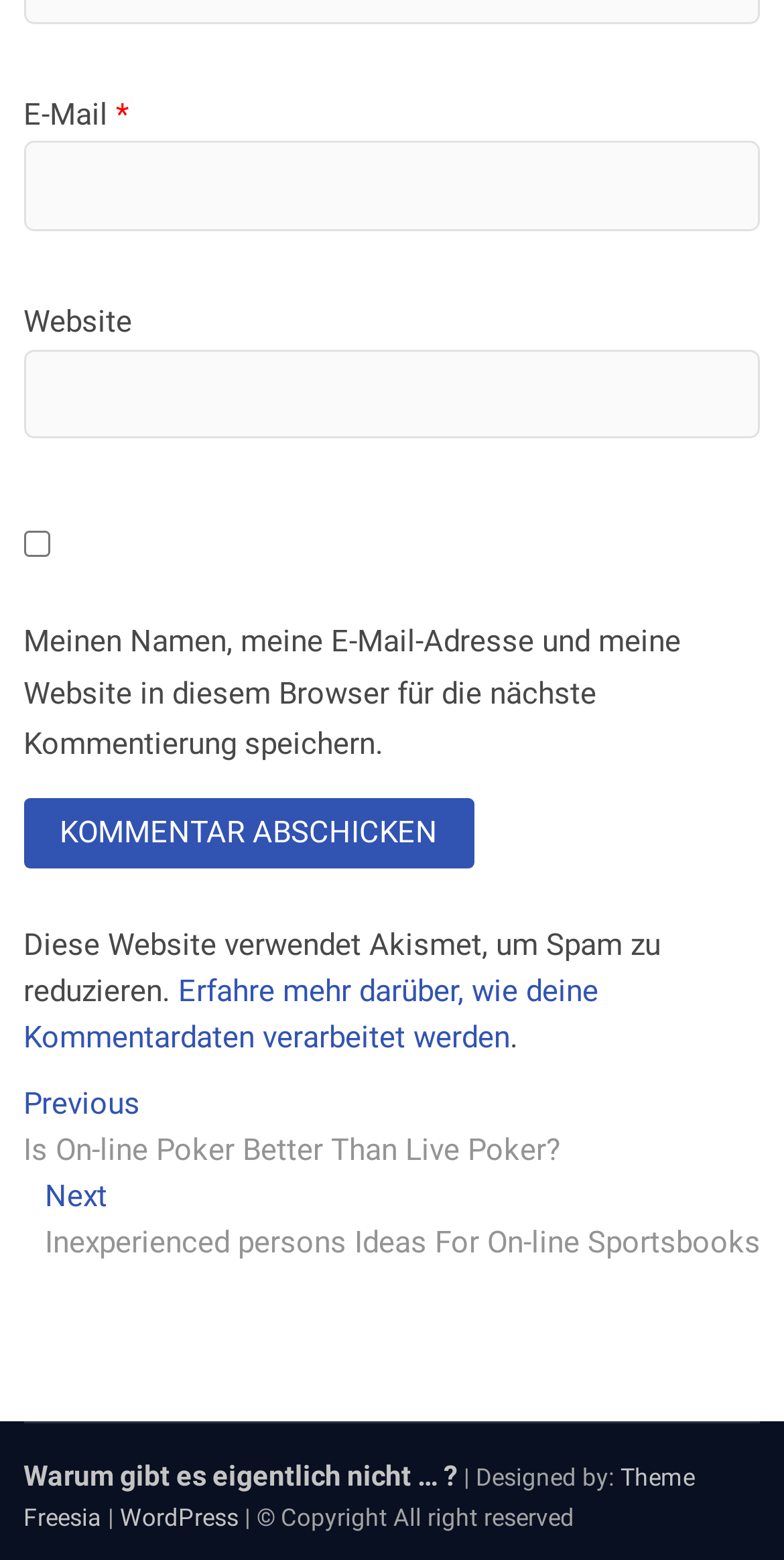Could you highlight the region that needs to be clicked to execute the instruction: "Enter email address"?

[0.03, 0.091, 0.97, 0.148]